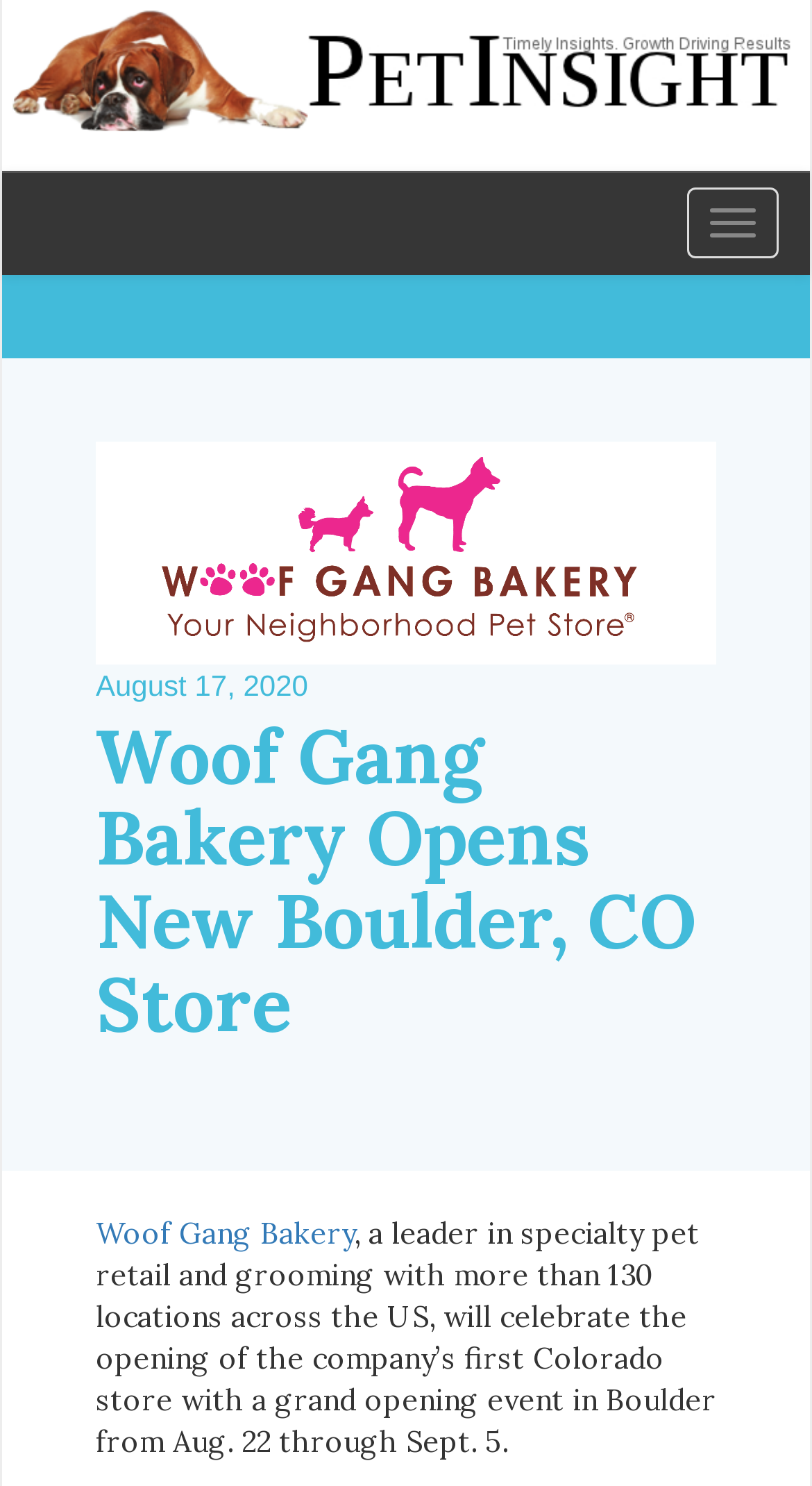How many locations does Woof Gang Bakery have?
From the details in the image, answer the question comprehensively.

I found this information in the text that describes Woof Gang Bakery as 'a leader in specialty pet retail and grooming with more than 130 locations across the US'.